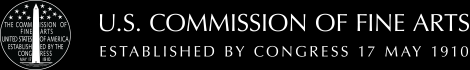Outline with detail what the image portrays.

This image represents the emblem of the U.S. Commission of Fine Arts, an important federal agency established by Congress on May 17, 1910. The design features the phrase "U.S. COMMISSION OF FINE ARTS" prominently, along with a circular seal that includes the agency's motto and symbols reflecting its dedication to the preservation and enhancement of the nation’s artistic and cultural heritage. The seal serves as a visual identity for the Commission, which plays a critical role in the oversight of public art and architecture in Washington, D.C.